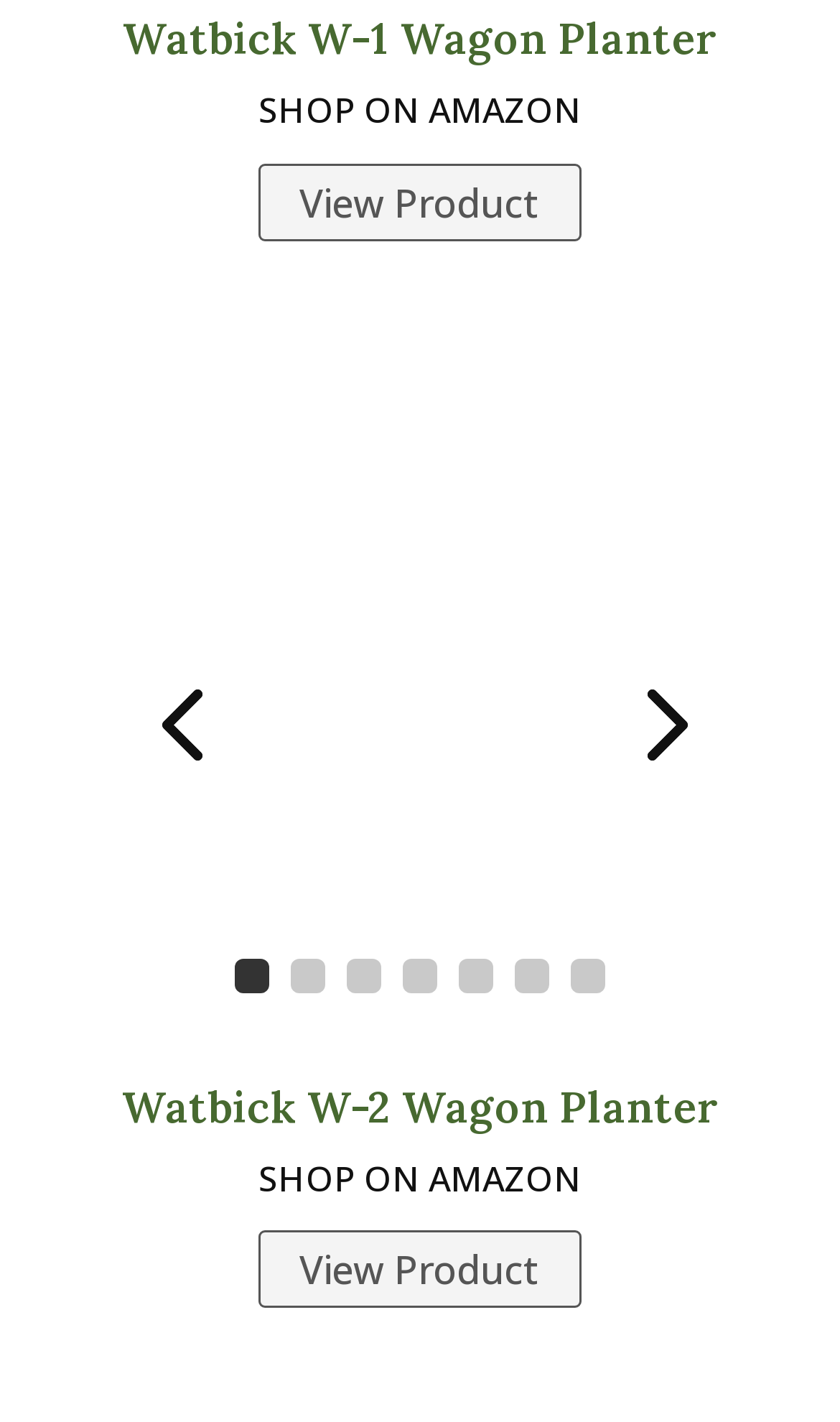Locate the bounding box coordinates of the clickable region to complete the following instruction: "View product details."

[0.308, 0.115, 0.692, 0.17]